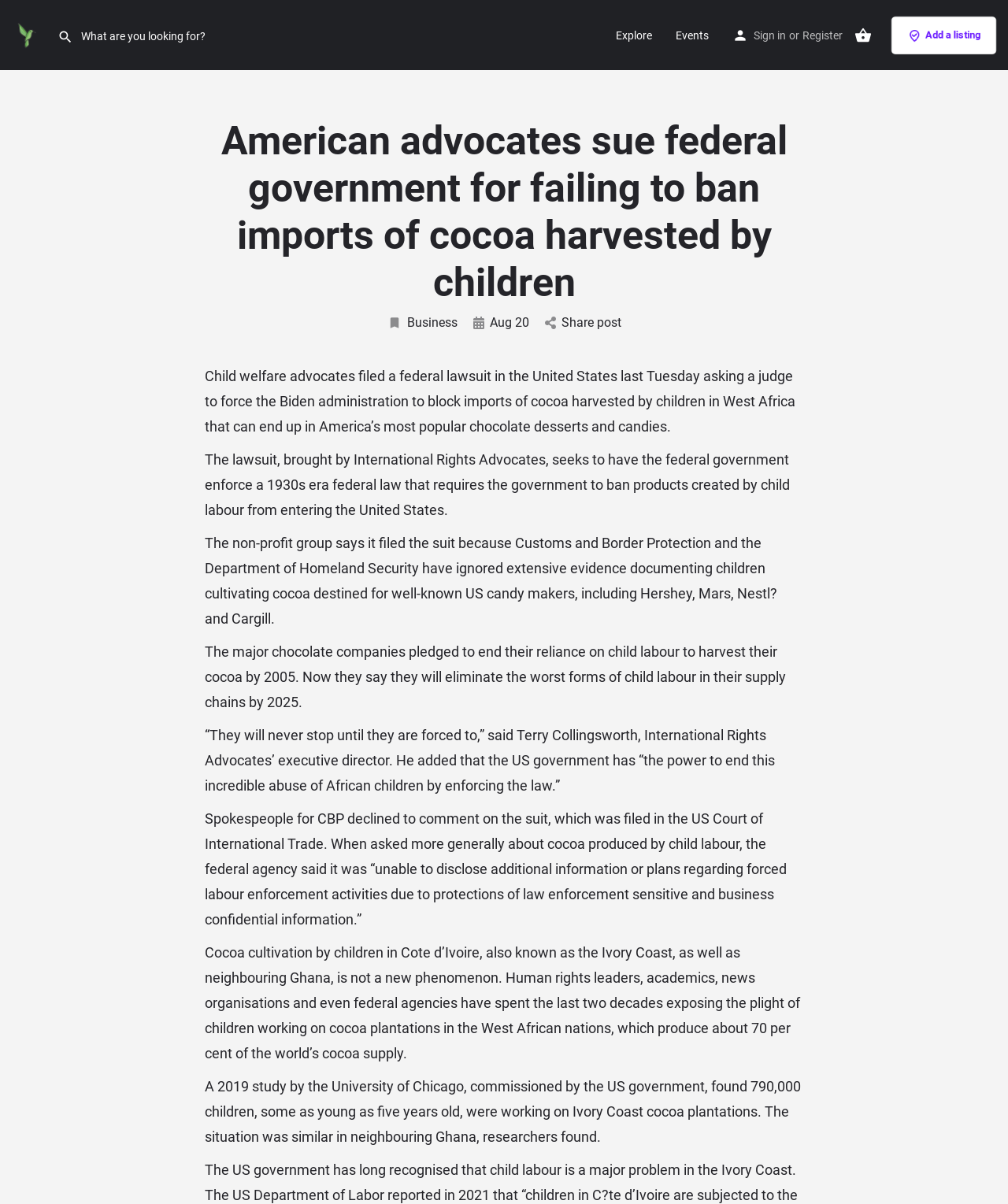Find the bounding box coordinates of the element to click in order to complete this instruction: "Click the site logo". The bounding box coordinates must be four float numbers between 0 and 1, denoted as [left, top, right, bottom].

[0.012, 0.023, 0.045, 0.033]